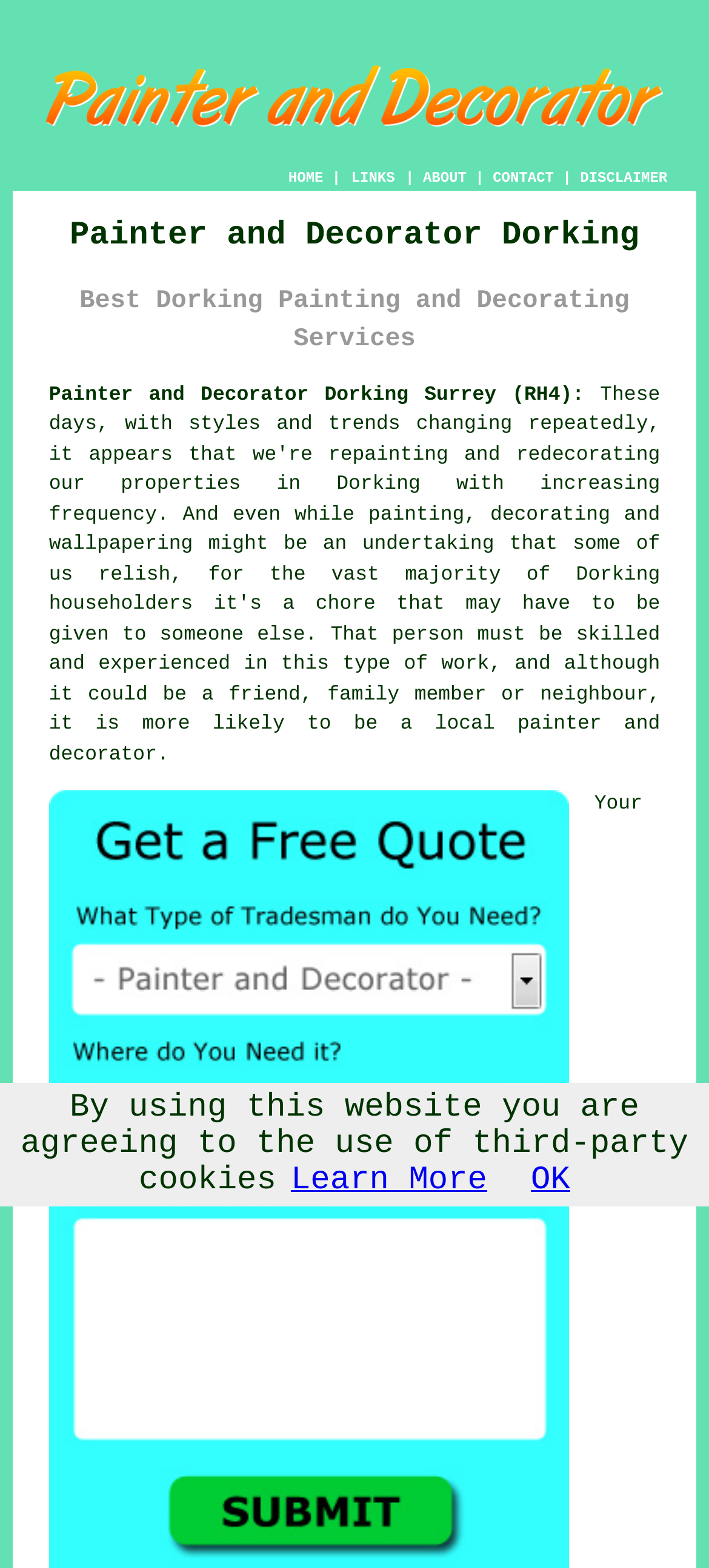Please respond to the question using a single word or phrase:
What is the purpose of the website?

To provide painting and decorating services